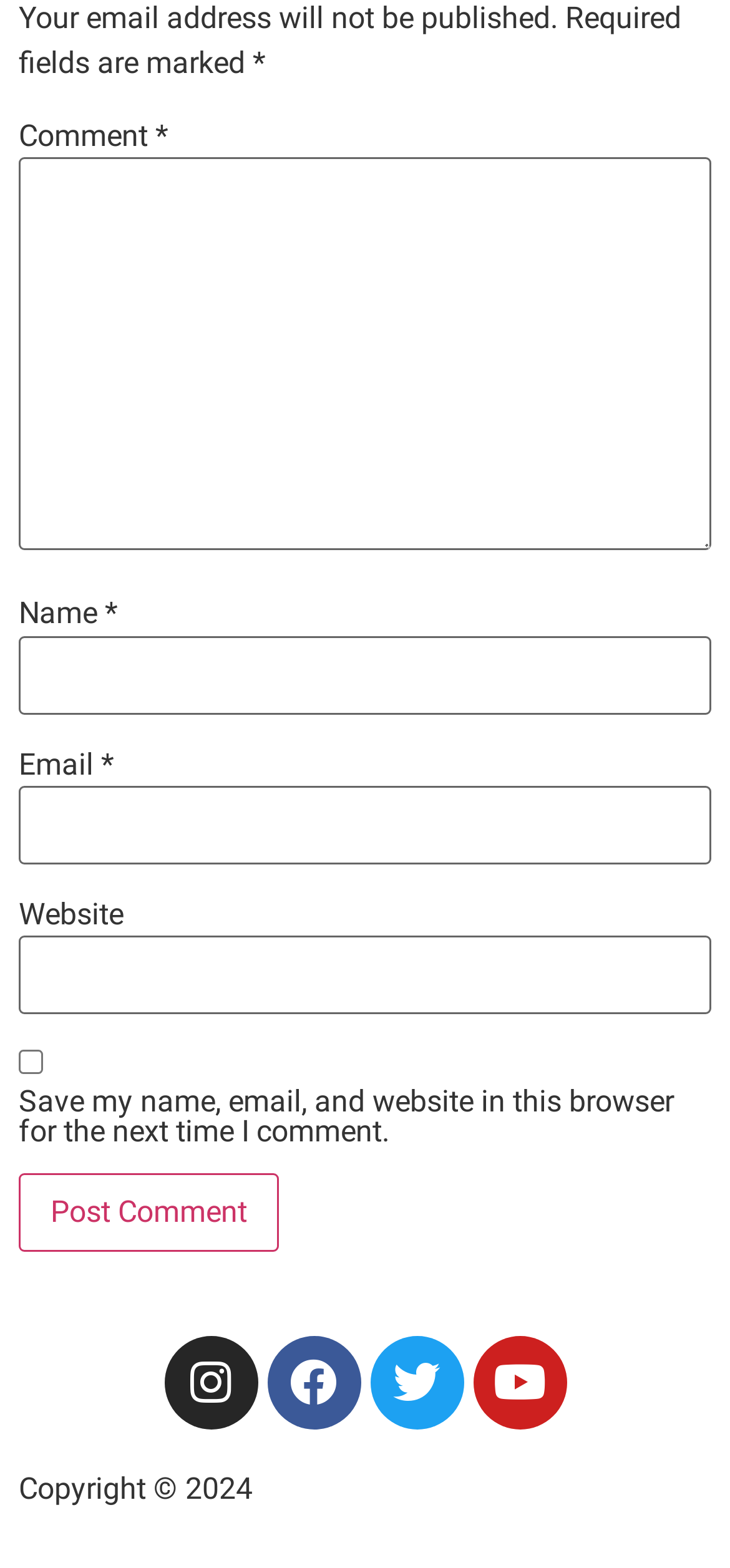Can you show the bounding box coordinates of the region to click on to complete the task described in the instruction: "Click the post comment button"?

[0.026, 0.749, 0.382, 0.799]